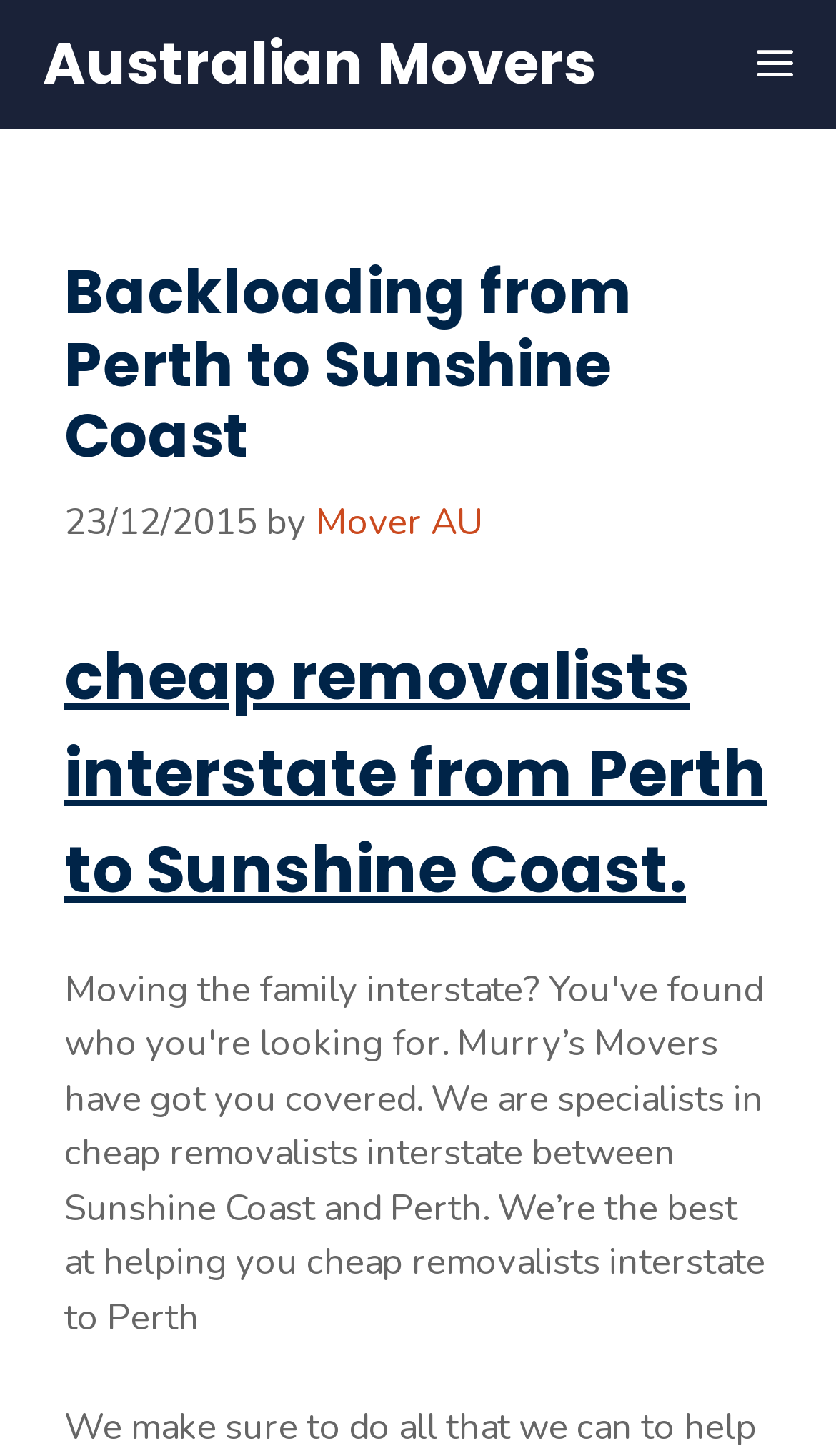Provide a brief response to the question below using a single word or phrase: 
What is the name of the company?

Australian Movers